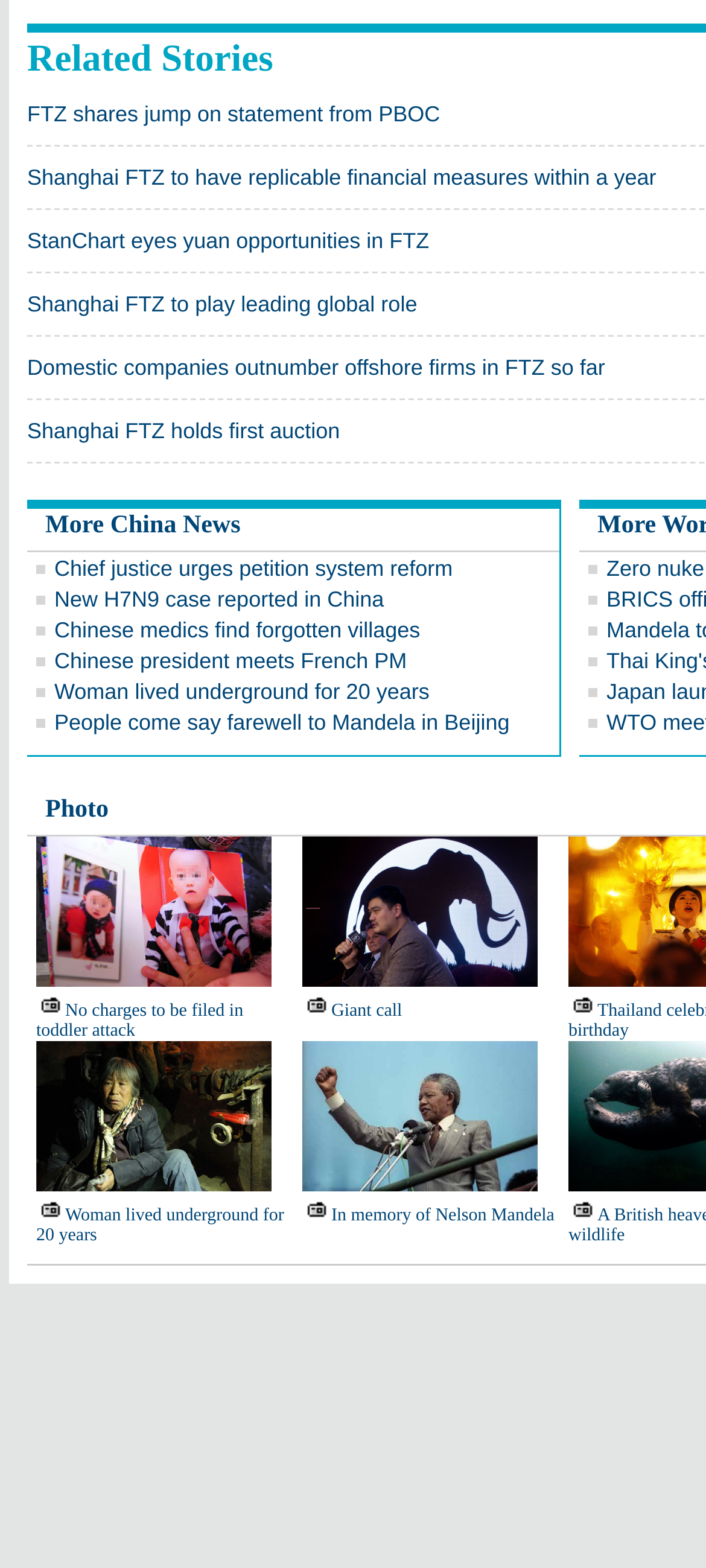Locate the bounding box coordinates of the clickable area needed to fulfill the instruction: "Read about Woman lived underground for 20 years".

[0.051, 0.769, 0.402, 0.795]